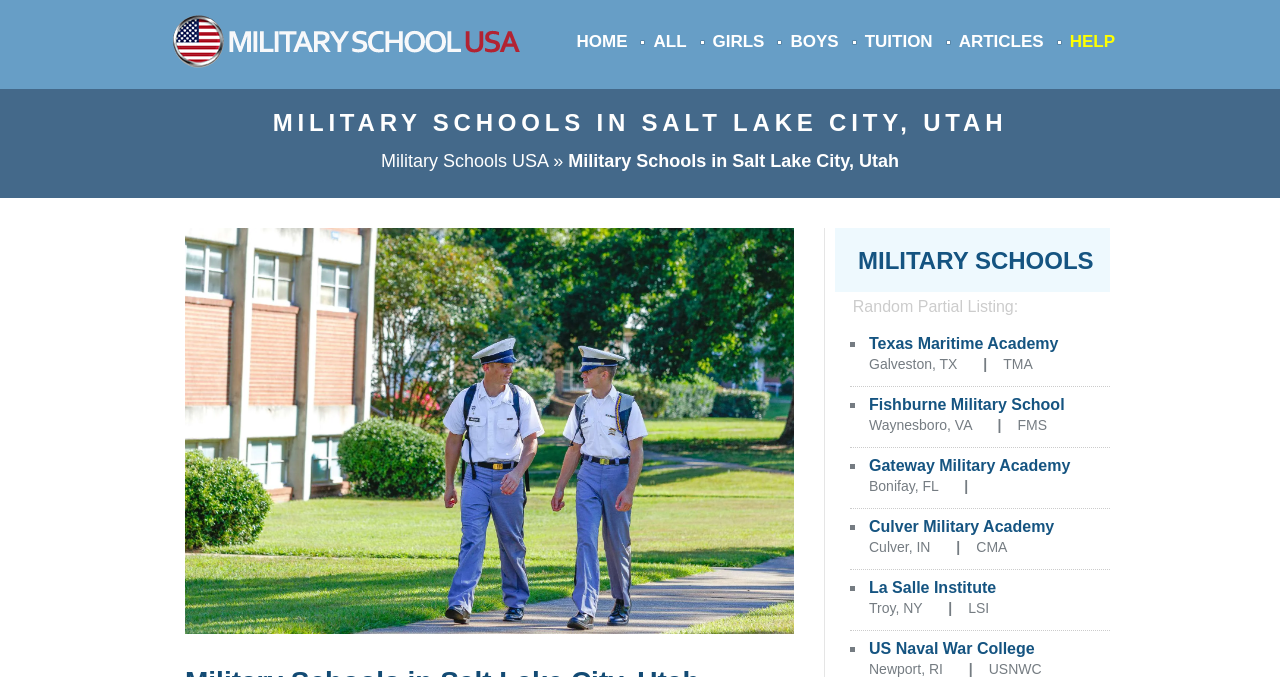What is the abbreviation for Fishburne Military School?
Please provide an in-depth and detailed response to the question.

According to the webpage, the abbreviation for Fishburne Military School is 'FMS', as indicated by the static text 'FMS' next to the link to the school.